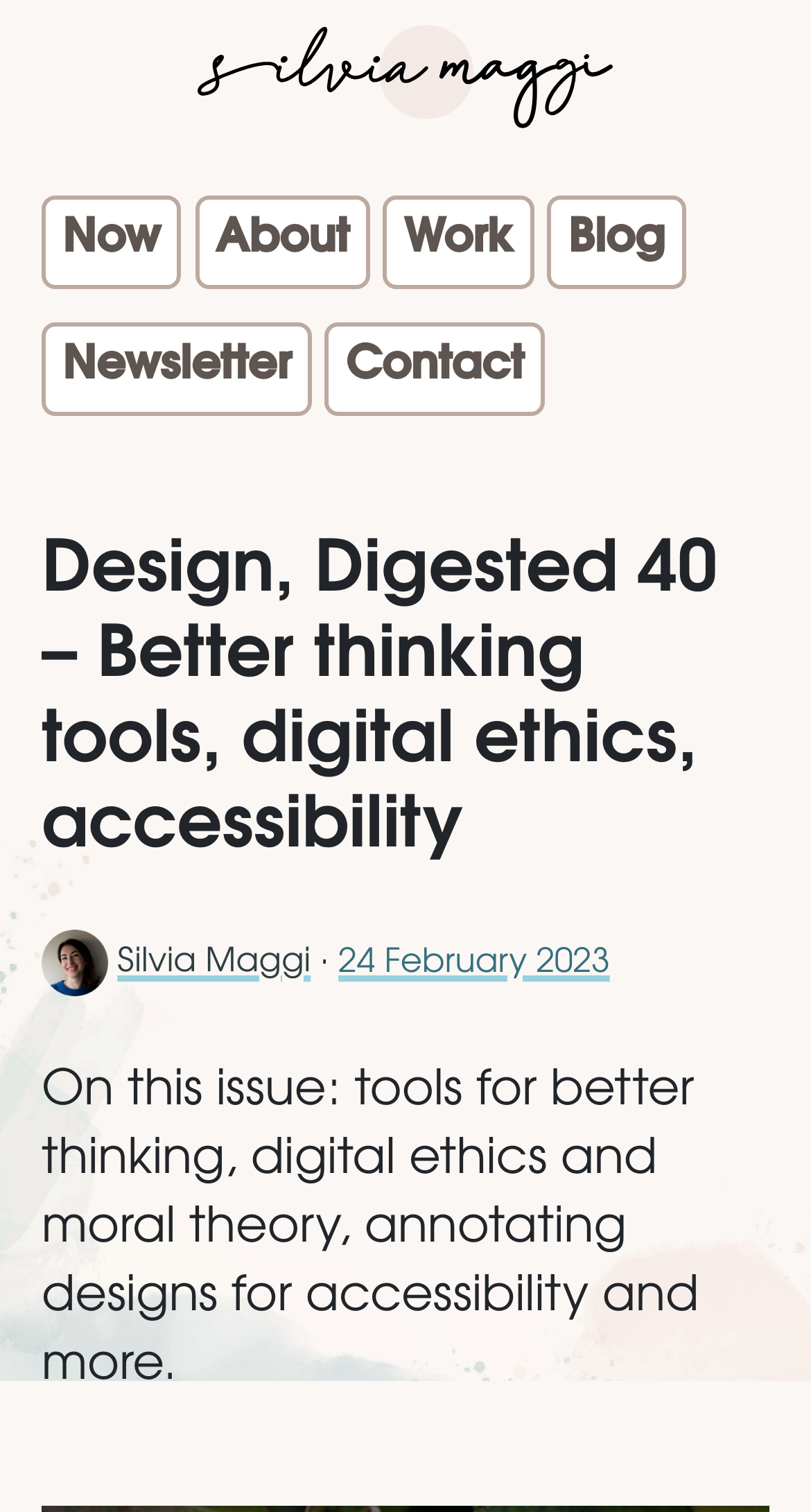What is the position of the 'Blog' link?
Please give a detailed and elaborate explanation in response to the question.

The 'Blog' link can be found in the top navigation bar. Its position can be determined by comparing its bounding box coordinates with those of the other links. It is the fourth link from the left, with a bounding box of [0.675, 0.13, 0.846, 0.191].